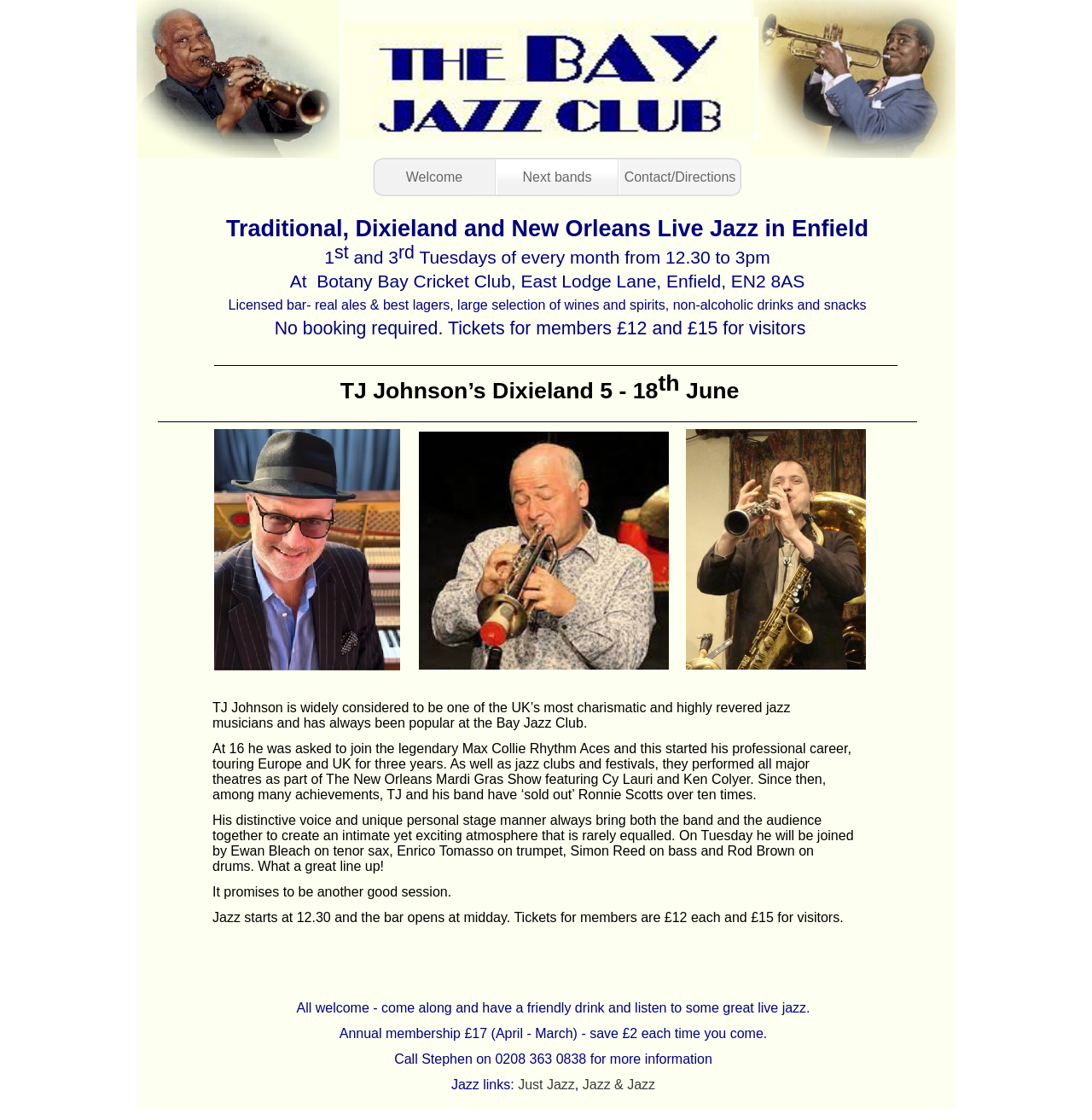What time does the jazz music start?
Please describe in detail the information shown in the image to answer the question.

According to the webpage, the jazz music starts at 12.30, and the bar opens at midday. This information is provided in the context of the live jazz music events.